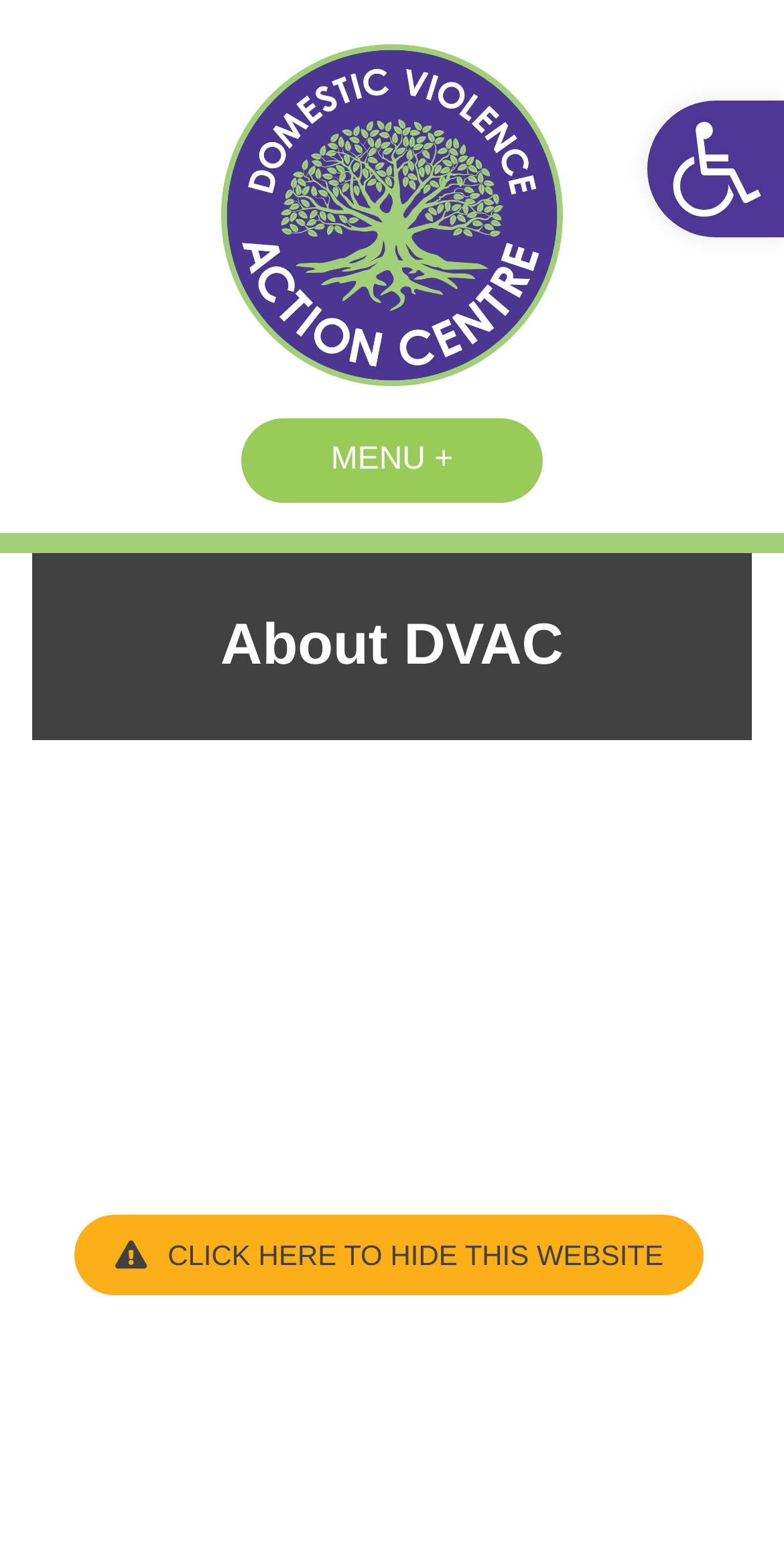What is the main goal of the Domestic Violence Action Centre?
Please provide a detailed answer to the question.

The main goal of the Domestic Violence Action Centre can be inferred from the static text 'Reduce the prevalence and impact of gender based violence in our communities.' which is prominently displayed on the webpage.